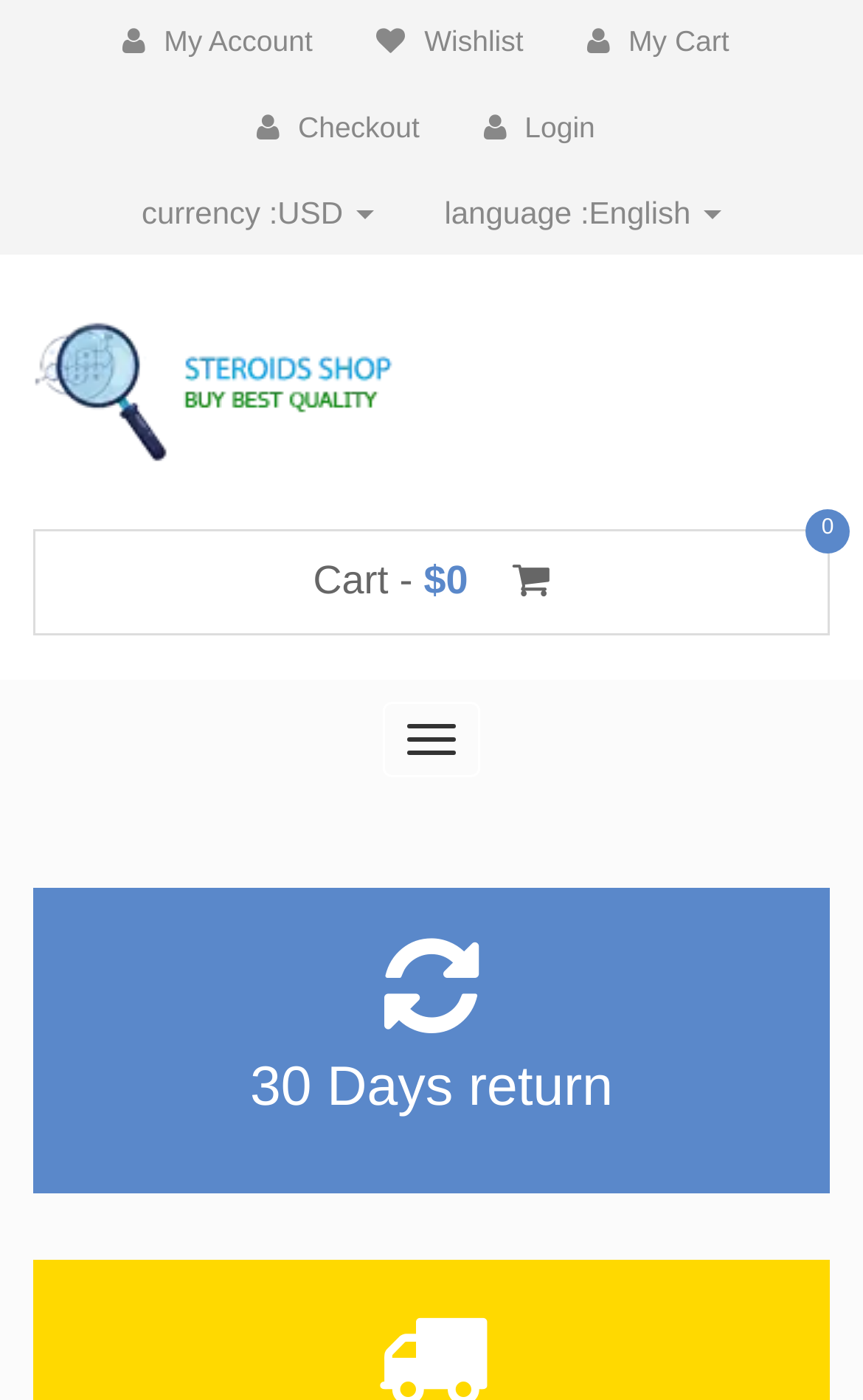Describe all the visual and textual components of the webpage comprehensively.

The webpage appears to be an e-commerce platform, specifically a steroids shop, with a focus on Cooper Pharma Testosterone Enanthate. 

At the top of the page, there are several links aligned horizontally, including "My Account", "Wishlist", "My Cart", "Checkout", and "Login", which are likely part of the website's navigation menu. 

To the right of these links, there are two more links, "currency :USD" and "language :English", which allow users to select their preferred currency and language. 

Below these links, there is a logo or brand image, which is not explicitly described but takes up a significant portion of the top section. 

Further down, there is a link to the cart, displaying the current total of $0 and 0 items. 

A "Toggle navigation" button is positioned nearby, suggesting that the website has a responsive design that adapts to different screen sizes. 

At the bottom of the page, there is a notice stating "30 Days return", which likely refers to the website's return policy.